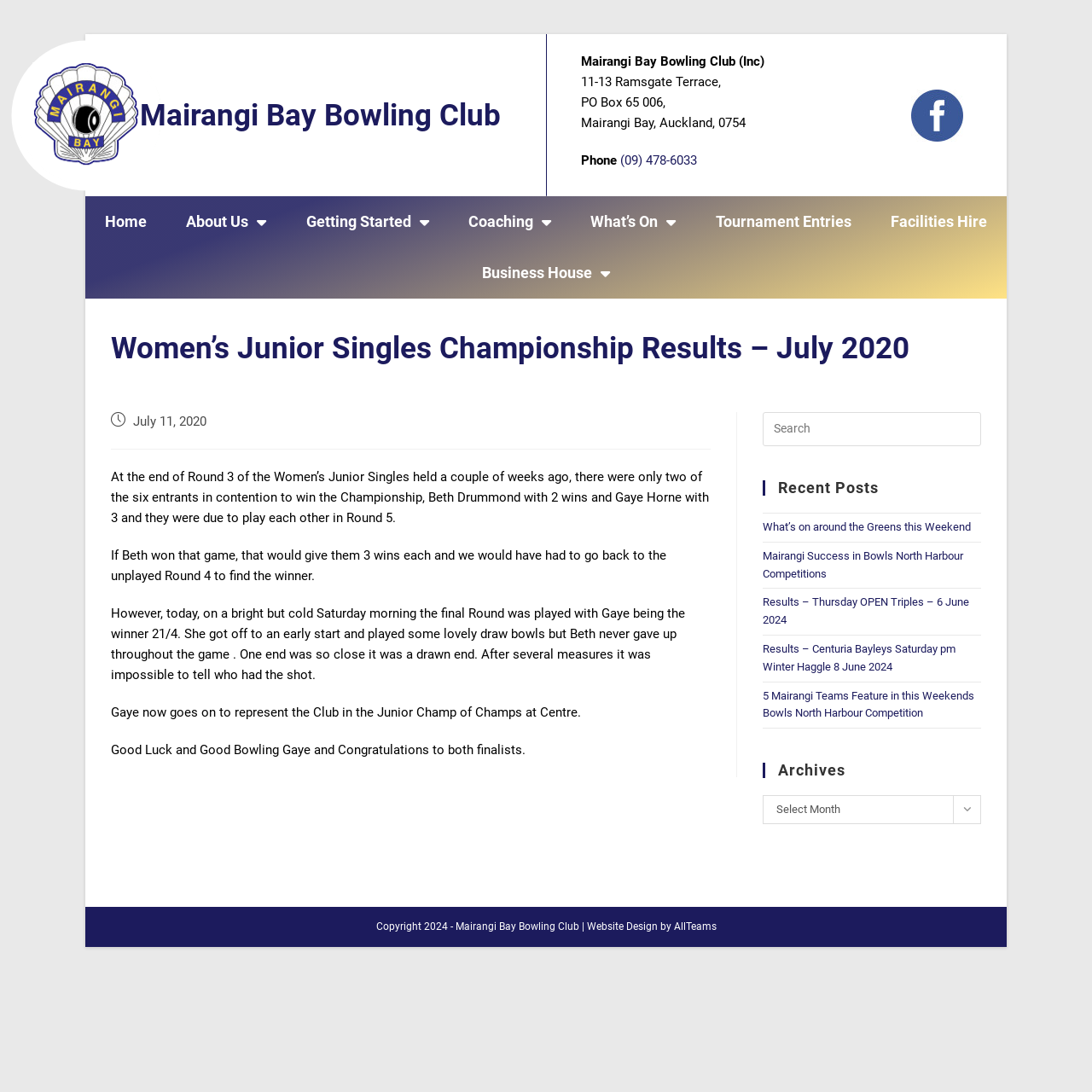Create a detailed narrative of the webpage’s visual and textual elements.

The webpage is about the Mairangi Bay Bowling Club, specifically showcasing the results of the Women's Junior Singles Championship in July 2020. At the top, there is a heading with the club's name and a link to the club's homepage. Below this, the club's address, phone number, and other contact information are listed.

The main content of the page is divided into two sections. On the left, there is a navigation menu with links to various sections of the website, including "Home", "About Us", "Getting Started", "Coaching", "What's On", "Tournament Entries", "Facilities Hire", and "Business House". Each of these links has a dropdown menu with additional options.

On the right, there is a main article section that displays the results of the Women's Junior Singles Championship. The article is dated July 11, 2020, and describes the final round of the championship, which was played between Beth Drummond and Gaye Horne. The article reports that Gaye won the game 21/4 and will go on to represent the club in the Junior Champ of Champs at Centre.

Below the main article, there is a sidebar section that displays recent posts, including links to articles about upcoming events and results from other bowling competitions. There is also a search bar and a section for archives, where users can select a month to view past articles.

At the bottom of the page, there is a footer section with copyright information and a link to the website designer.